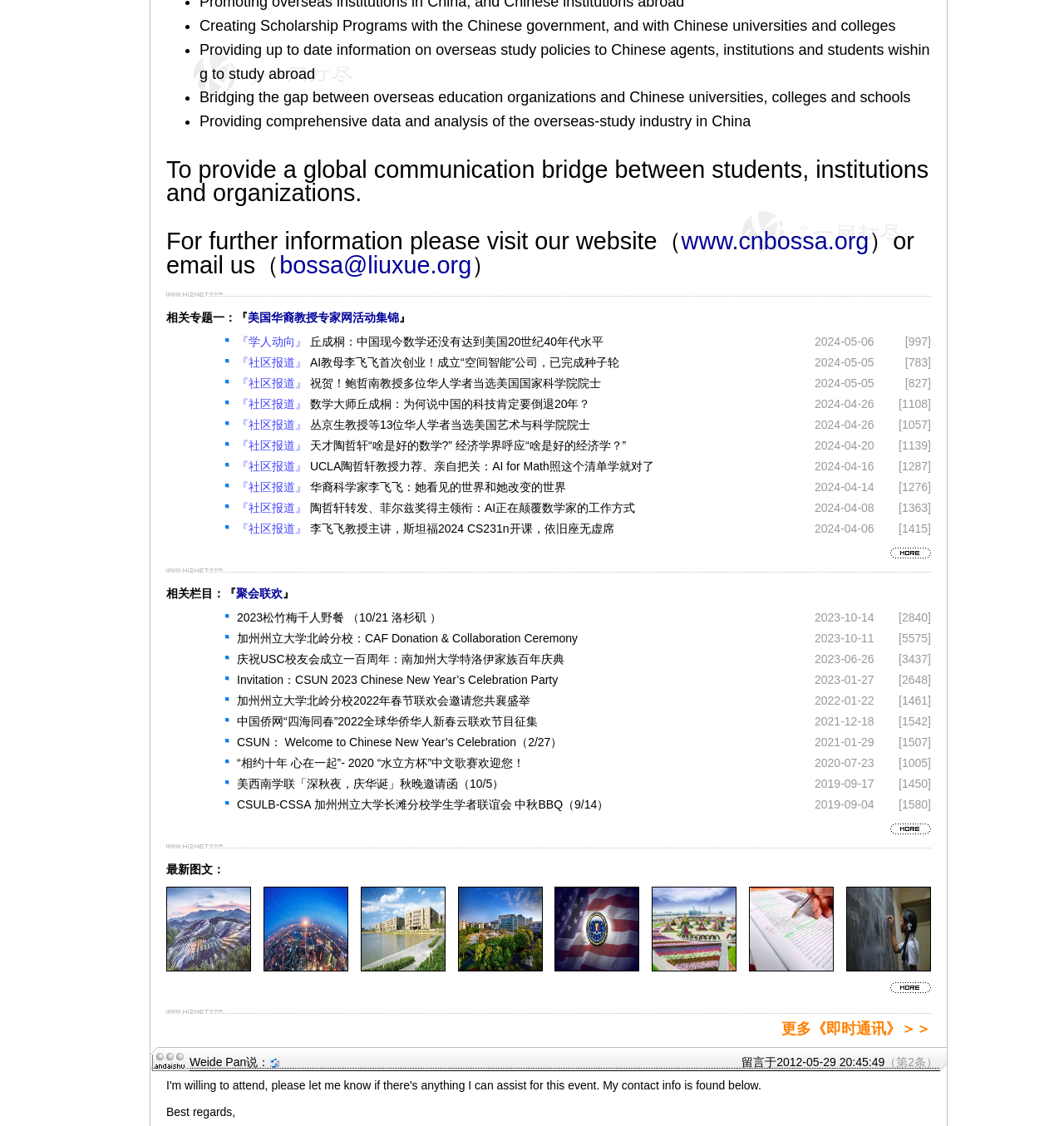Respond to the question below with a single word or phrase:
How many news articles are listed on the webpage?

5